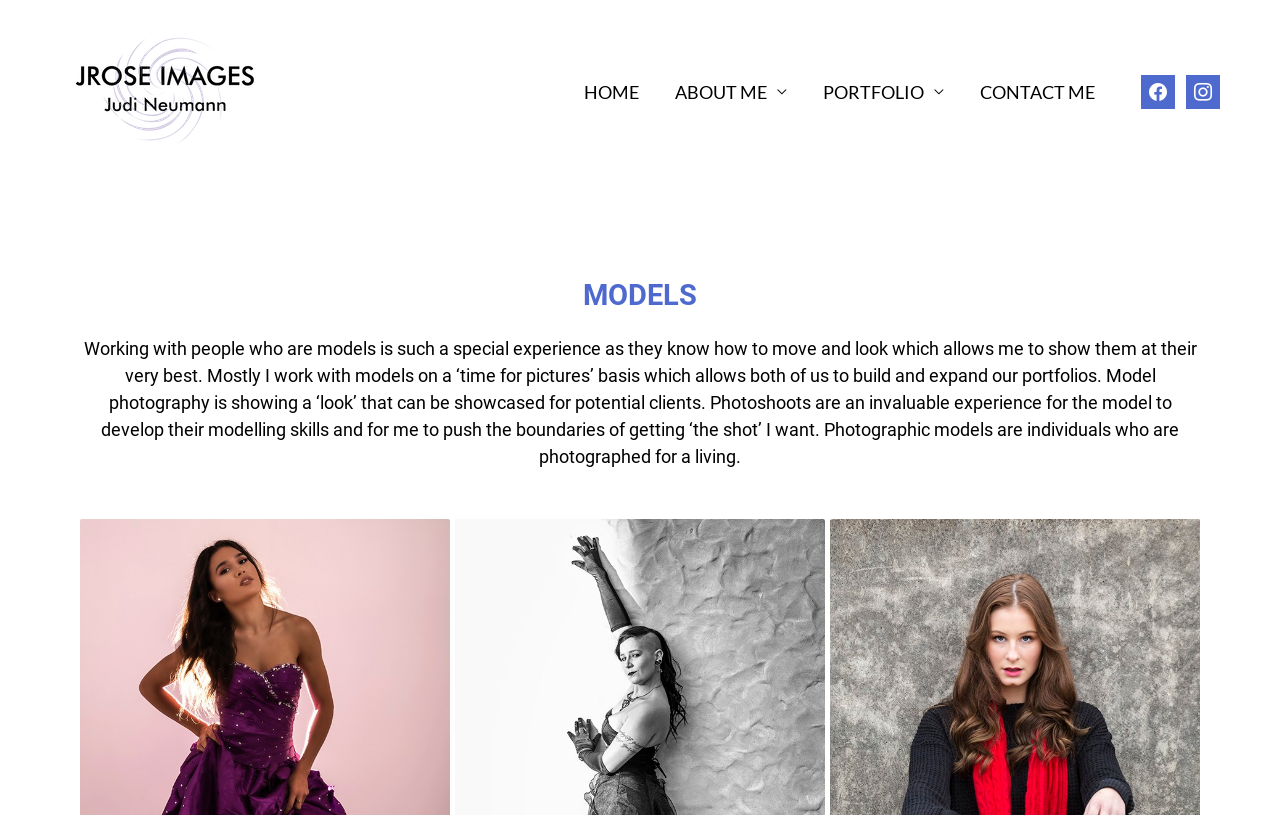Please determine the bounding box coordinates, formatted as (top-left x, top-left y, bottom-right x, bottom-right y), with all values as floating point numbers between 0 and 1. Identify the bounding box of the region described as: facebook

[0.891, 0.098, 0.918, 0.121]